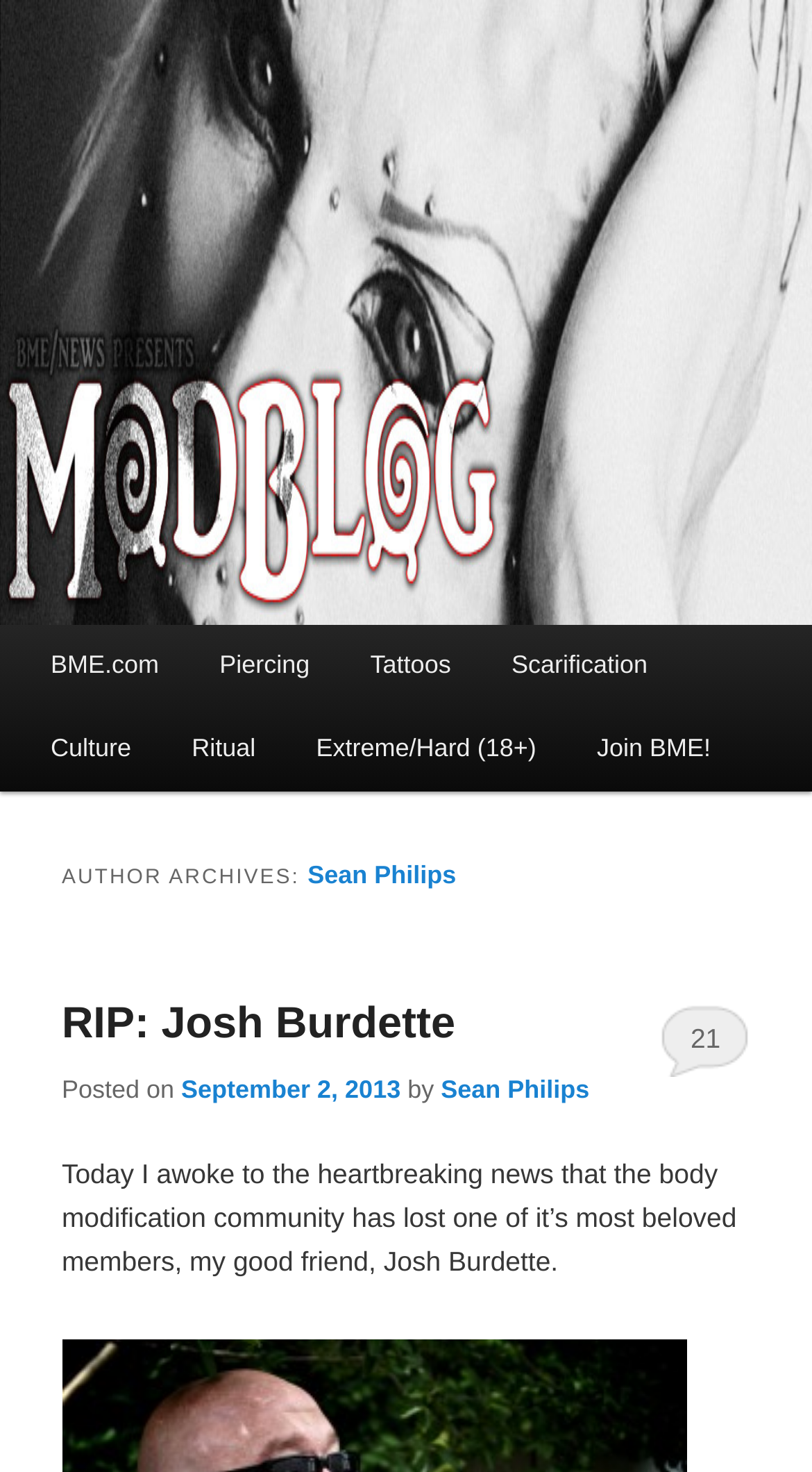How many comments does the article have?
Provide an in-depth answer to the question, covering all aspects.

The number of comments can be found at the bottom of the article, where it says '21'. This indicates that the article has 21 comments.